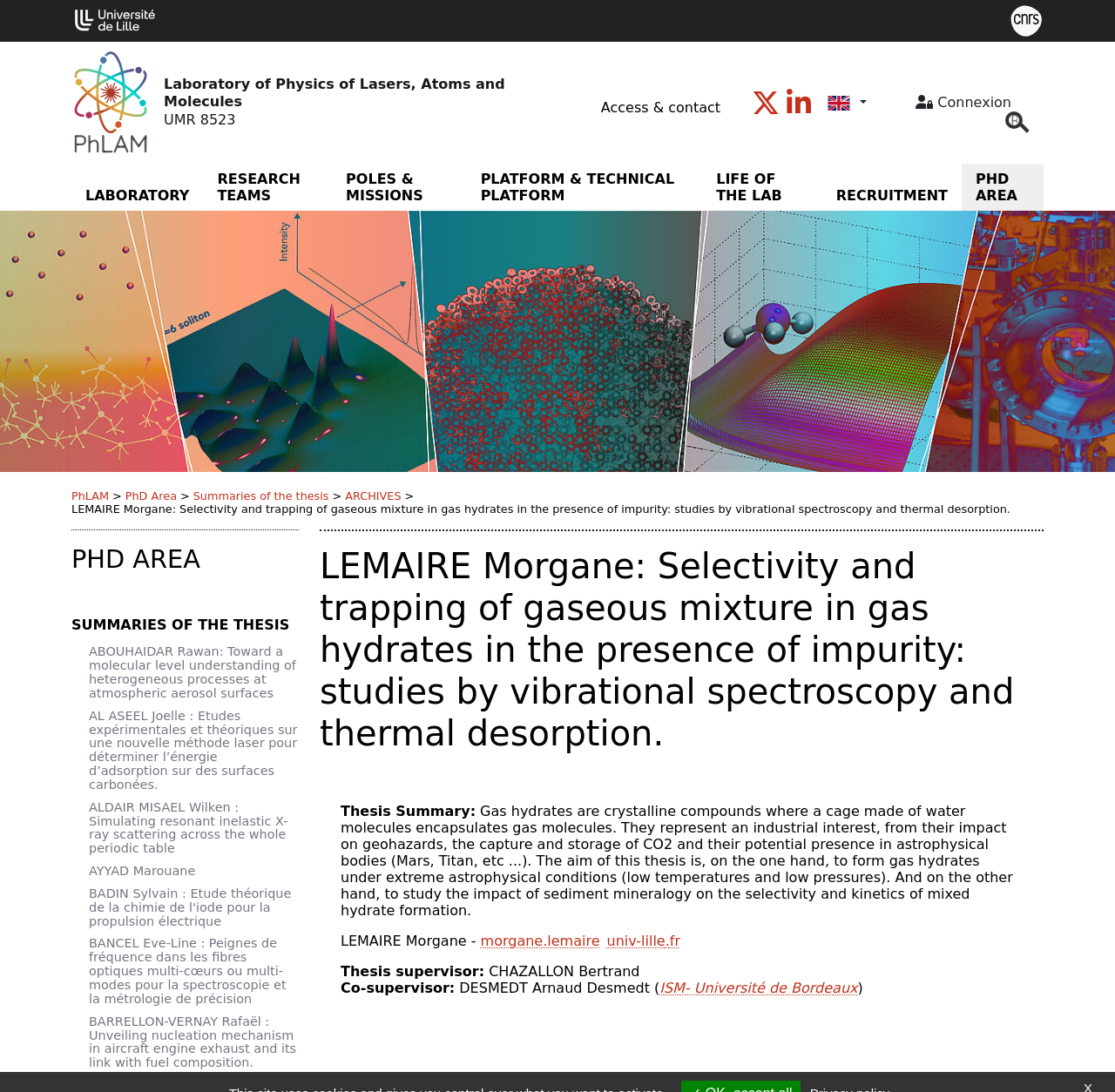From the screenshot, find the bounding box of the UI element matching this description: "ISM- Université de Bordeaux". Supply the bounding box coordinates in the form [left, top, right, bottom], each a float between 0 and 1.

[0.592, 0.897, 0.769, 0.912]